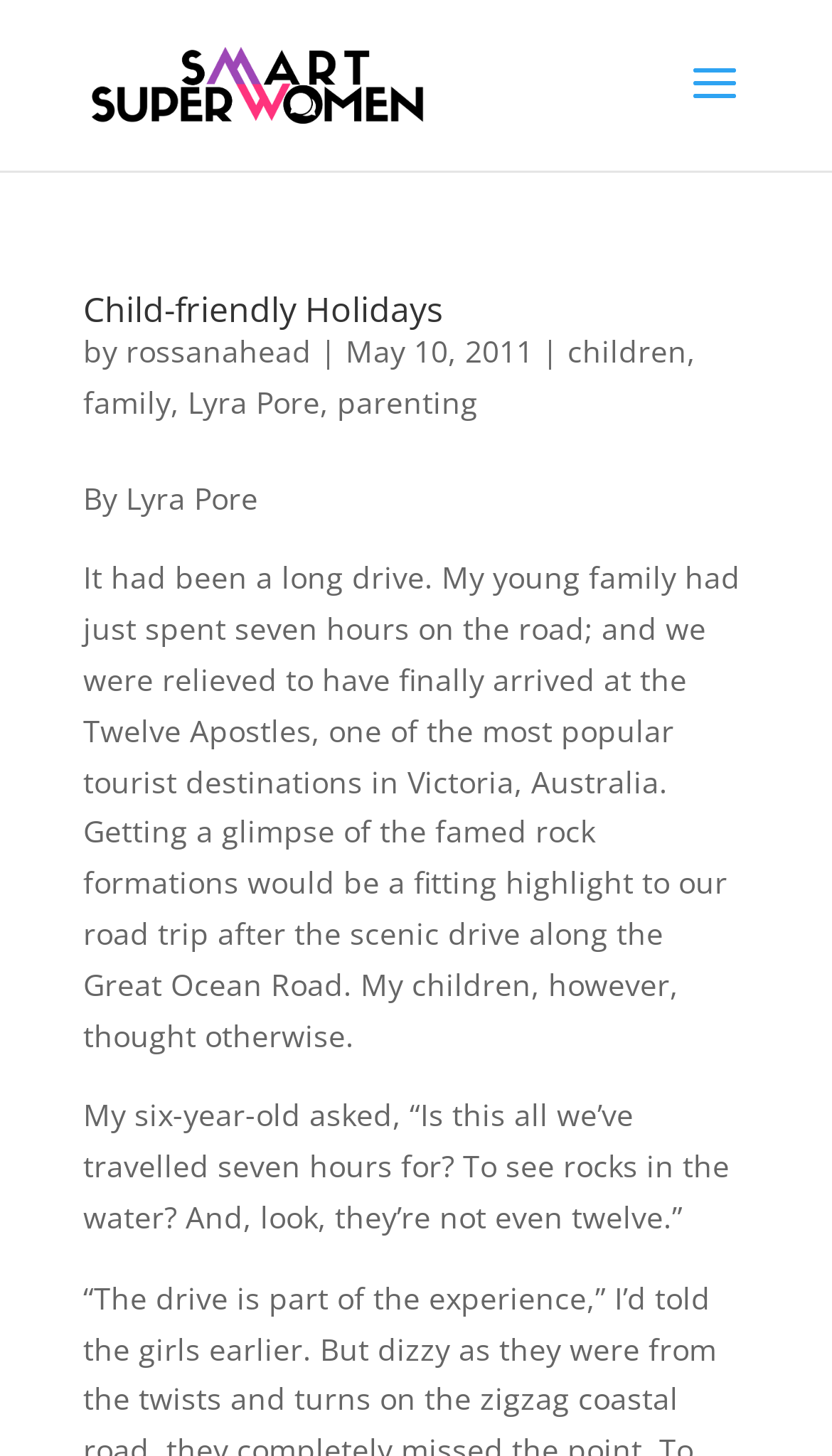Provide a short answer using a single word or phrase for the following question: 
What is the age of the child mentioned in the article?

Six years old